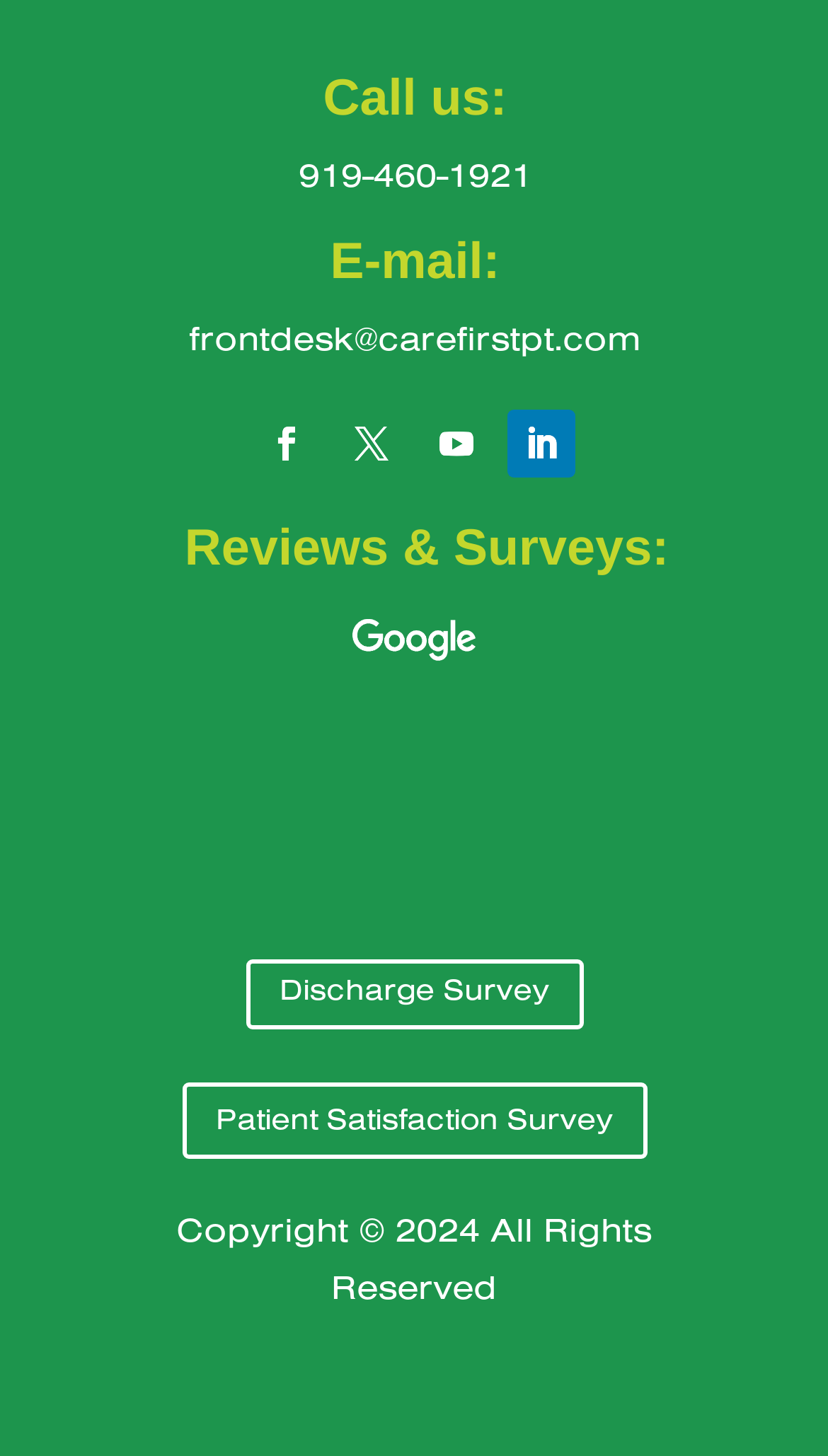Answer the following query concisely with a single word or phrase:
What year is the copyright reserved?

2024